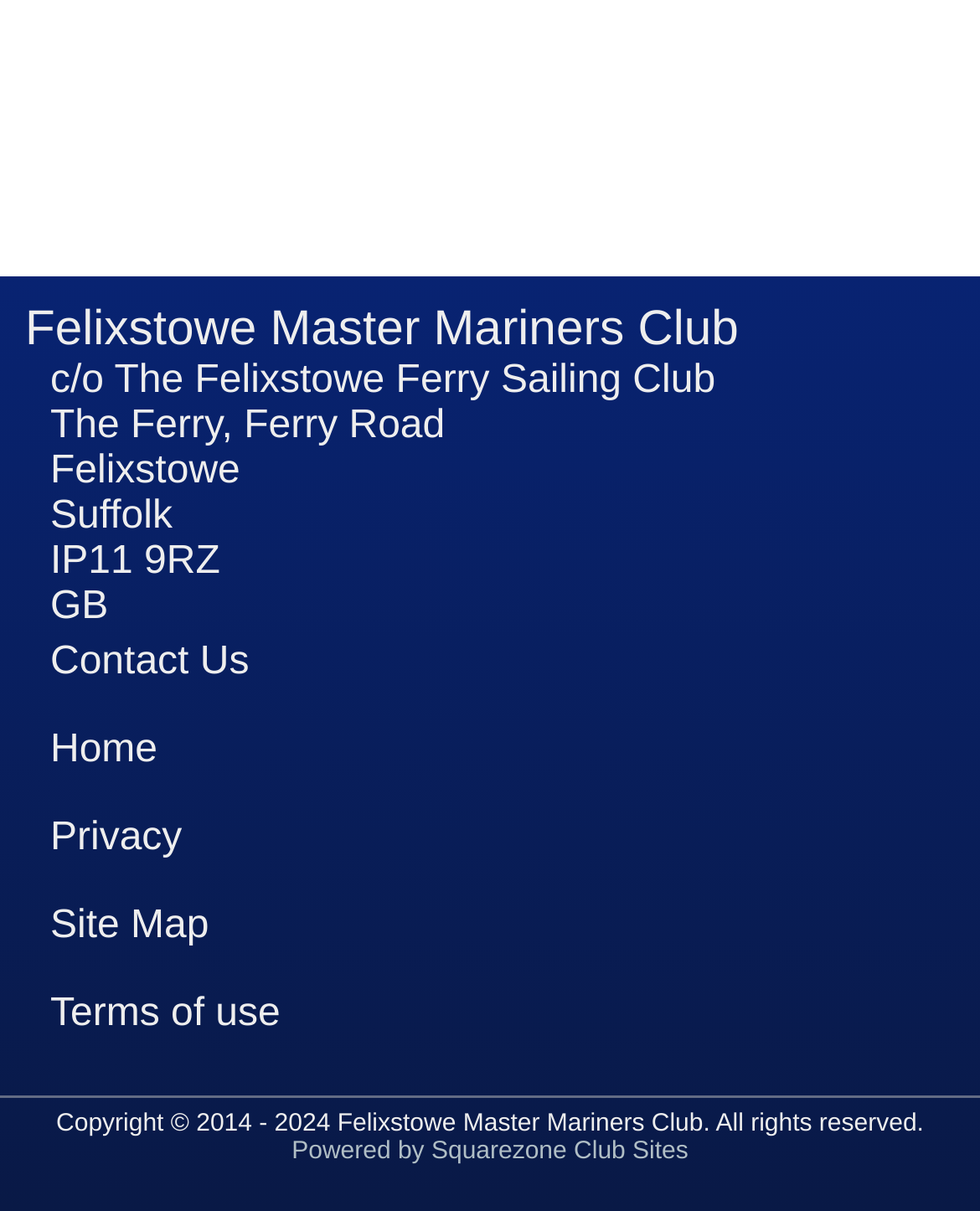Who powers the club's website?
Refer to the image and give a detailed answer to the query.

The text at the bottom of the webpage reads 'Powered by Squarezone Club Sites', which suggests that Squarezone Club Sites is the entity responsible for powering or hosting the club's website.